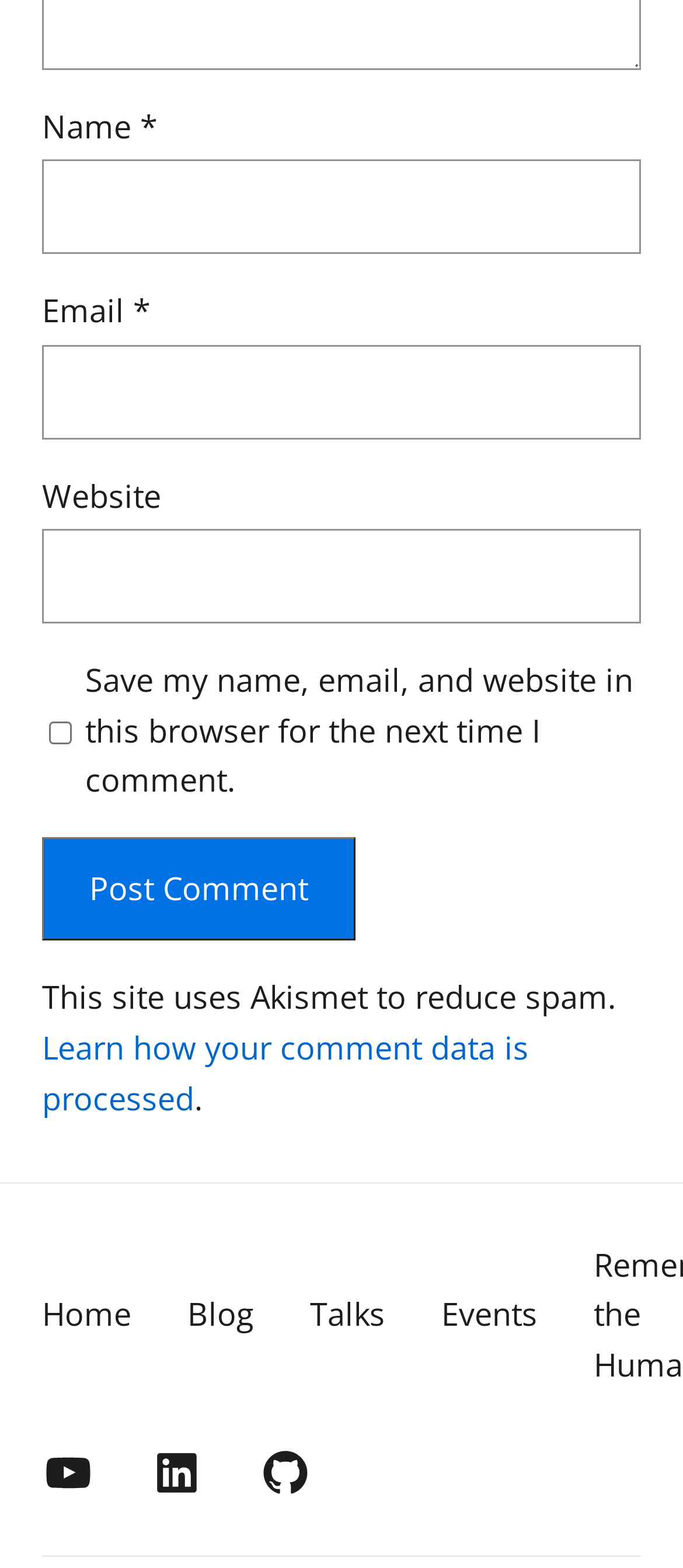Answer the question with a single word or phrase: 
What is the label of the first textbox?

Name